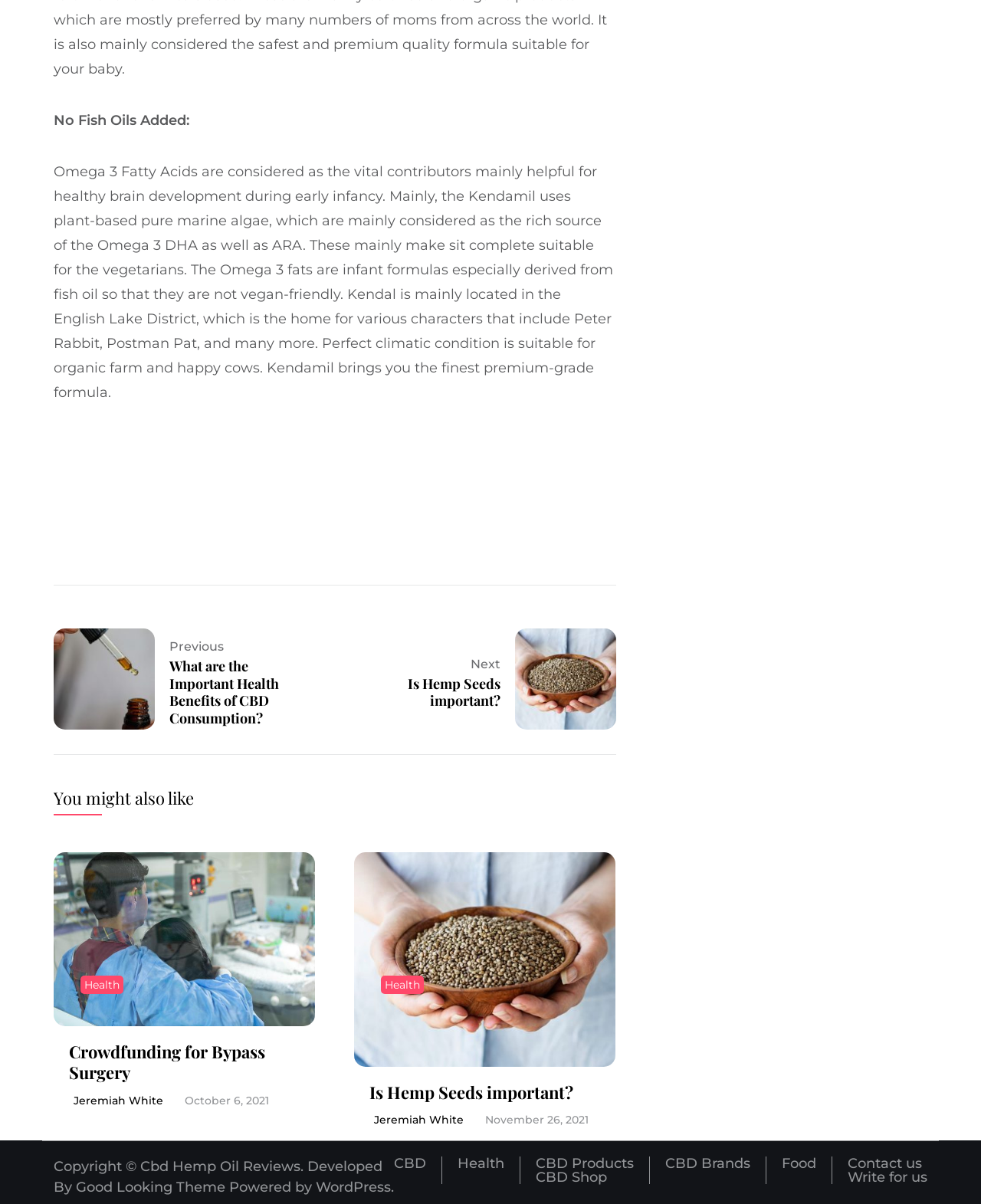Kindly provide the bounding box coordinates of the section you need to click on to fulfill the given instruction: "Click on the 'CBD' link".

[0.402, 0.959, 0.434, 0.973]